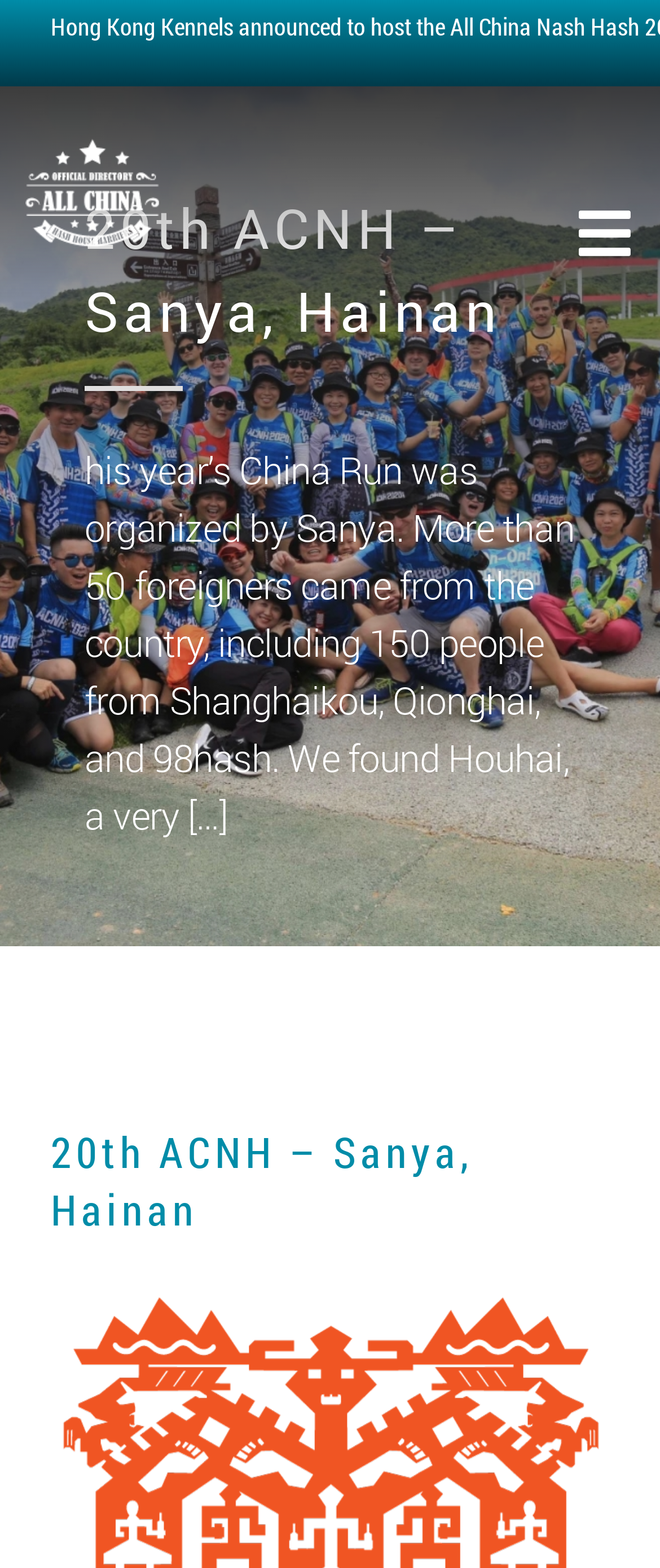Produce an elaborate caption capturing the essence of the webpage.

The webpage appears to be about the 20th ACNH (All China H3) event, specifically the China Run organized by Sanya. At the top-left corner, there is a logo of All China H3, which is an image with a link. Next to the logo, there is a heading that reads "20th ACNH – Sanya, Hainan". 

Below the logo and heading, there is a navigation menu that spans across the top of the page, with a toggle button on the right side to expand or collapse the menu. 

The main content of the page is a paragraph of text that summarizes the event, stating that over 50 foreigners participated, including people from Shanghaikou, Qionghai, and 98hash, and that they found Houhai. This text is located below the navigation menu and takes up a significant portion of the page. 

There is another heading with the same text "20th ACNH – Sanya, Hainan" located below the main content, but it appears to be a duplicate or a subheading.